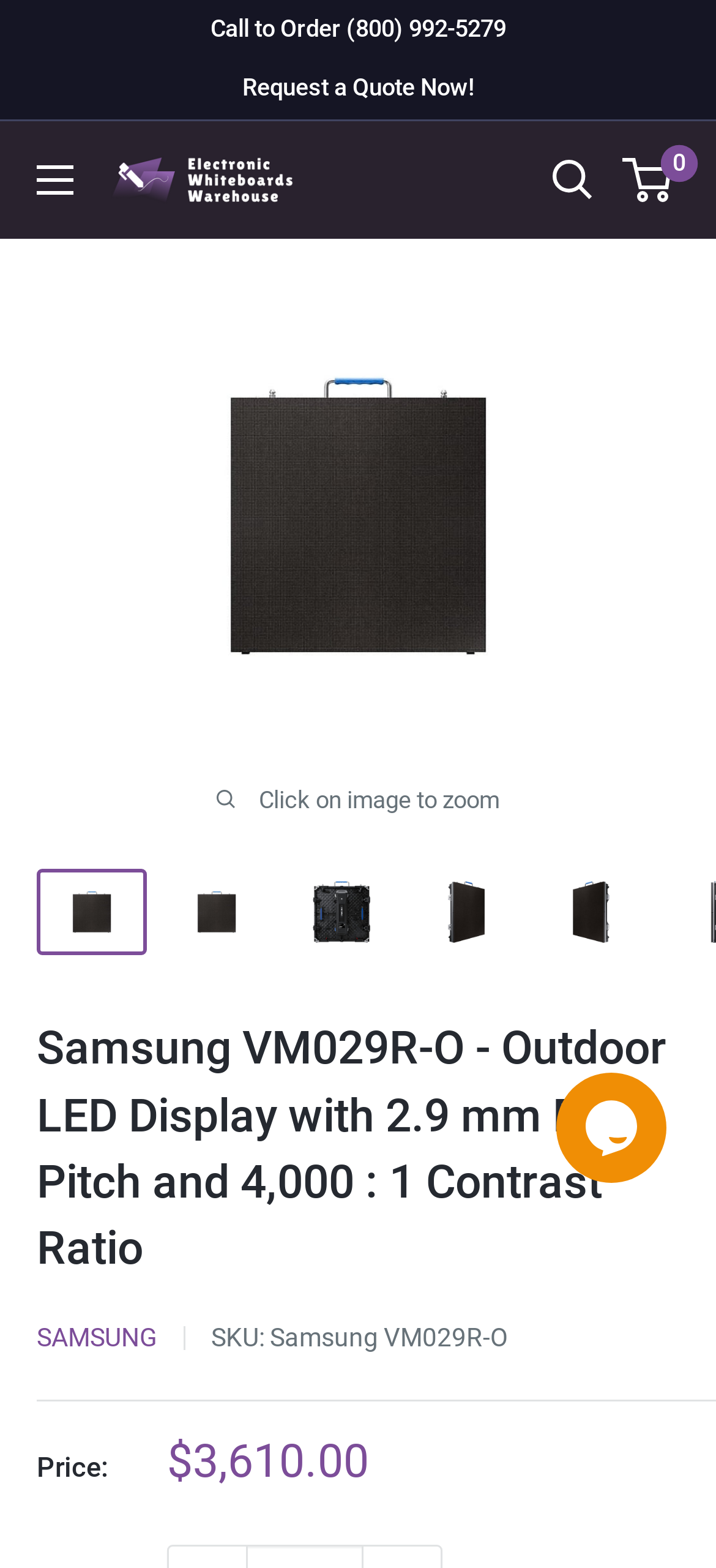Generate the text content of the main heading of the webpage.

Samsung VM029R-O - Outdoor LED Display with 2.9 mm Pixel Pitch and 4,000 : 1 Contrast Ratio